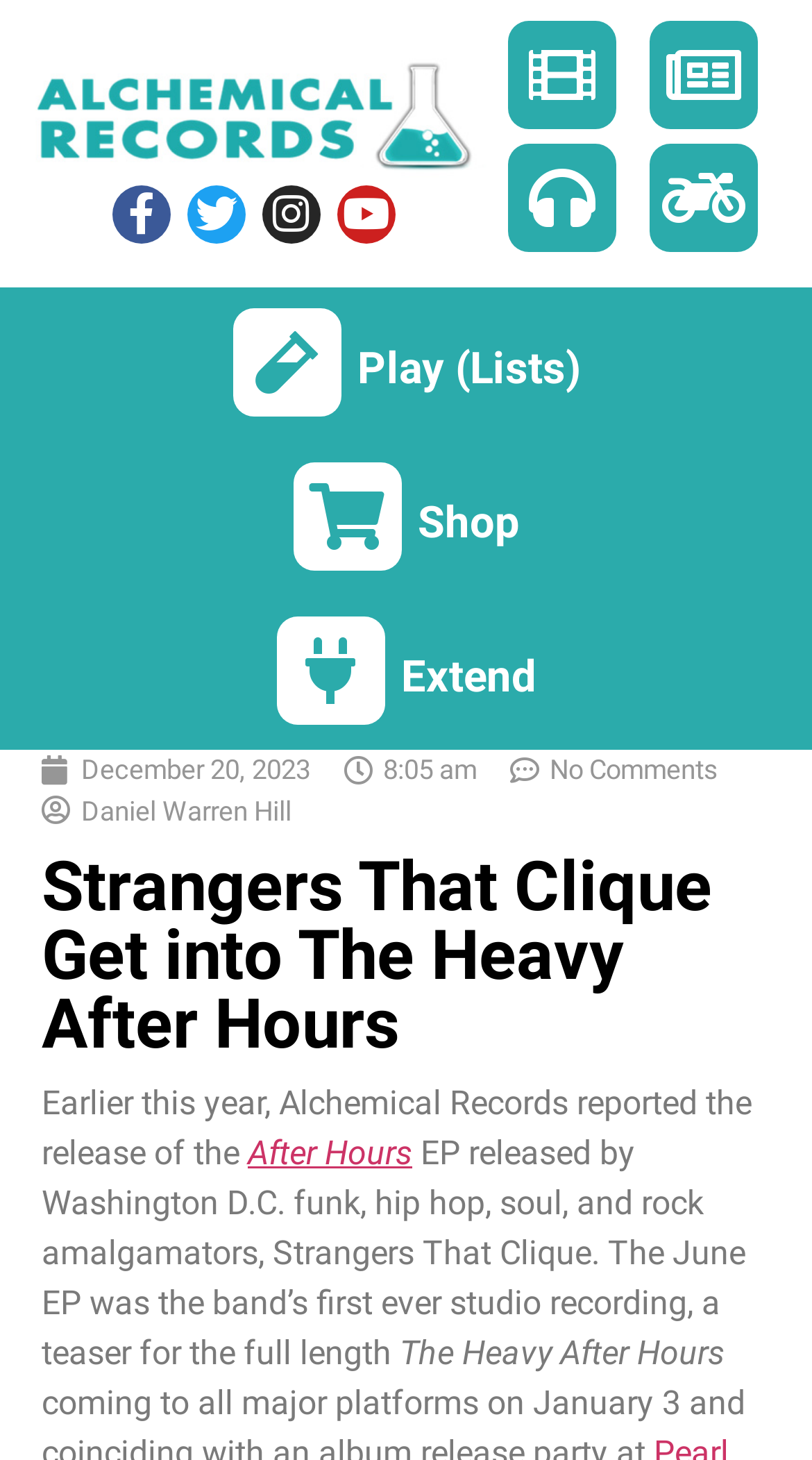Give a detailed account of the webpage.

The webpage is about the music band Strangers That Clique and their album release. At the top, there are five social media links, including Facebook, Twitter, Instagram, and Youtube, aligned horizontally. Below these links, there are two rows of links, with four links in each row. 

On the left side, there is a section with three headings: "Play (Lists)", "Shop", and "Extend". Each heading has a corresponding link below it. 

On the right side, there is a section with a date "December 20, 2023" and a time "8:05 am" displayed. Below this, there is a link "No Comments" and another link "Daniel Warren Hill". 

The main content of the webpage is about the album release. The title "Strangers That Clique Get into The Heavy After Hours" is prominently displayed. The text below explains that the band released an EP earlier this year and now they are releasing their full-length studio album, "The Heavy After Hours".